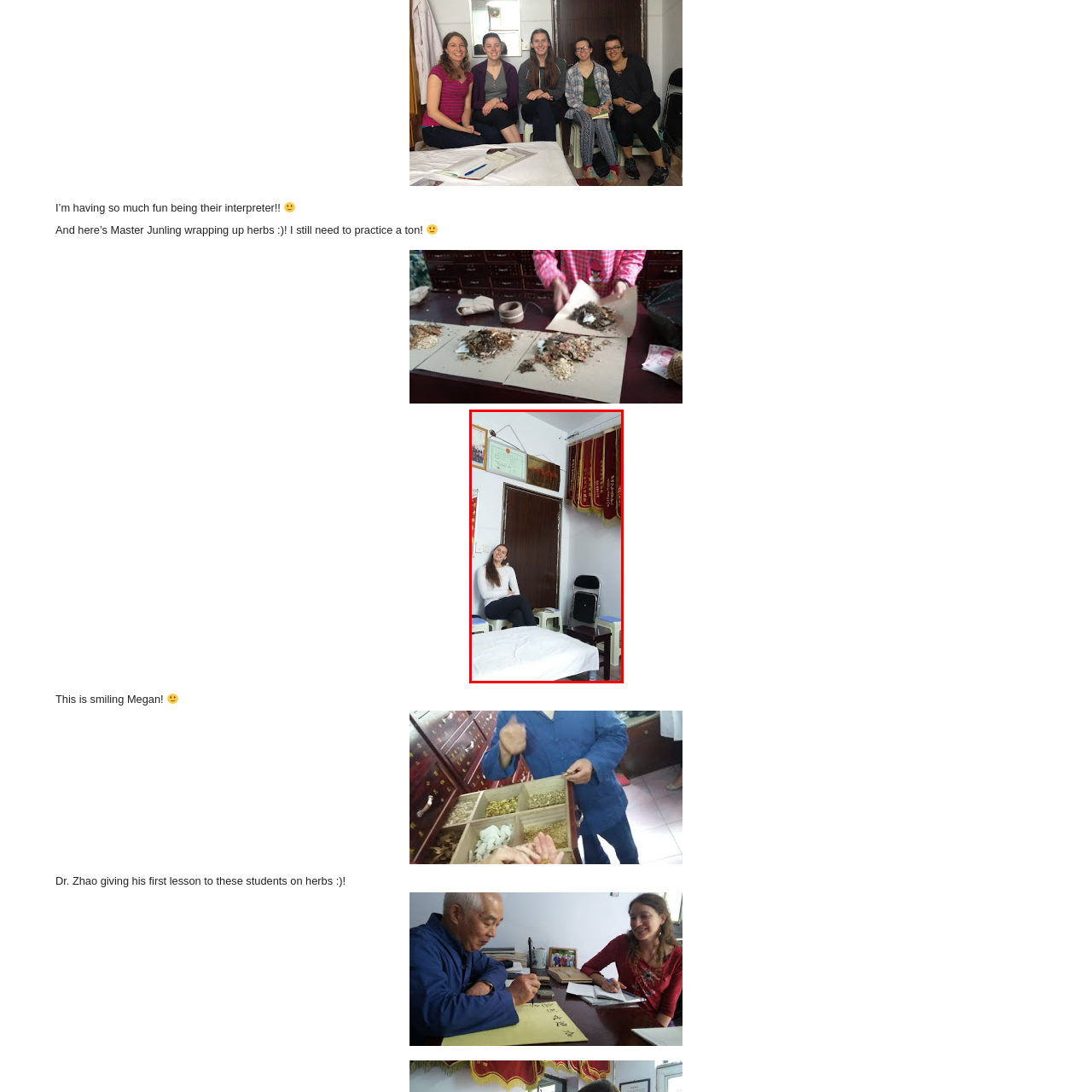Observe the image enclosed by the red rectangle, What is the color of the table in the foreground?
 Give a single word or phrase as your answer.

white